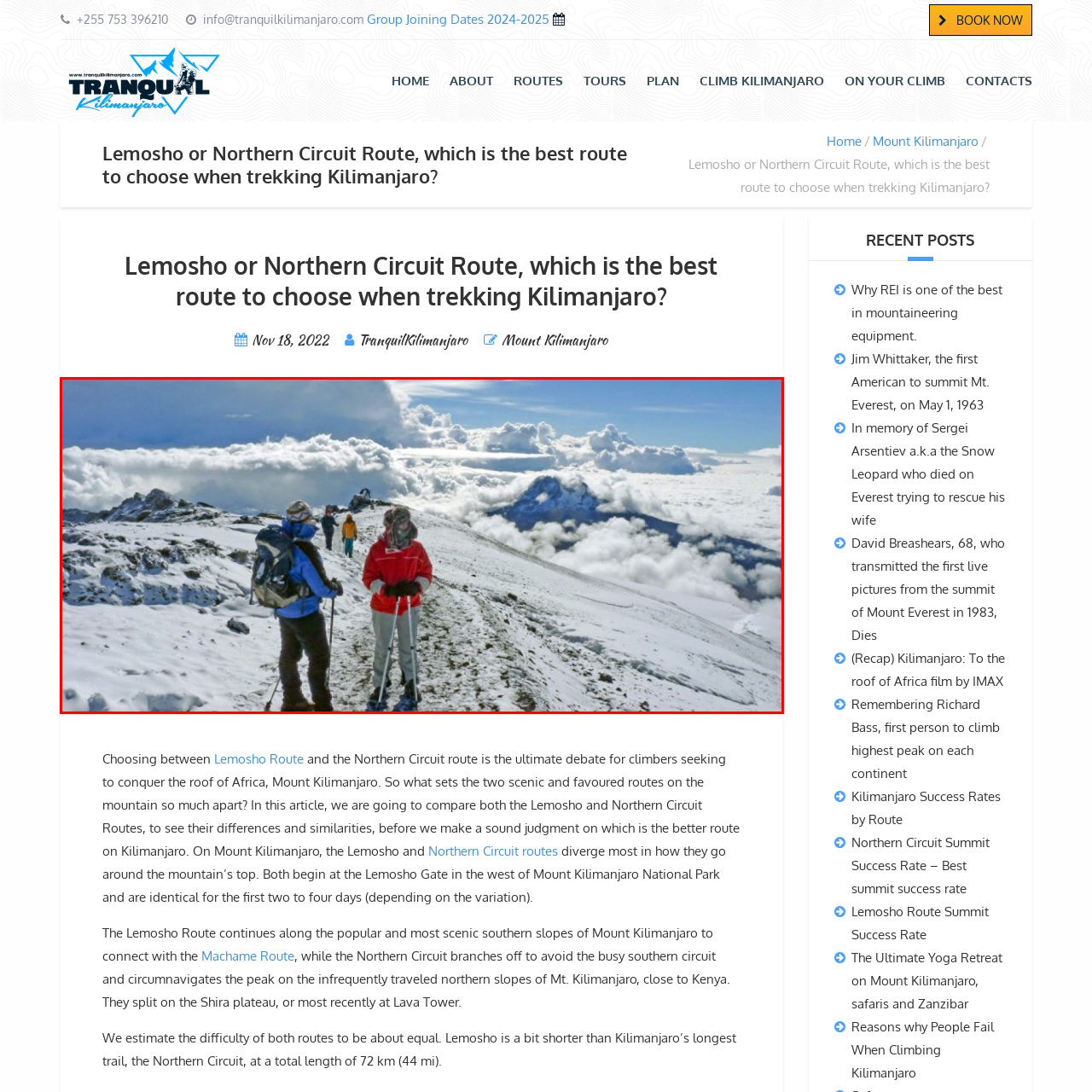Give a detailed description of the image area outlined by the red box.

The image captures a group of trekkers navigating a snowy path on the slopes of Mount Kilimanjaro, surrounded by breathtaking views of clouds rolling beneath them. The individuals, dressed in warm, layered clothing, reflect the chilly climate at this altitude. In the forefront, two climbers stand together; one is equipped with ski poles and appears attentive to their surroundings. The backdrop showcases a majestic landscape, with higher peaks peeking through the cloud cover, emphasizing the grandeur of the region. This scene beautifully illustrates the adventure and challenges faced when choosing between the Lemosho and Northern Circuit routes, each offering distinct experiences on Africa's highest mountain.